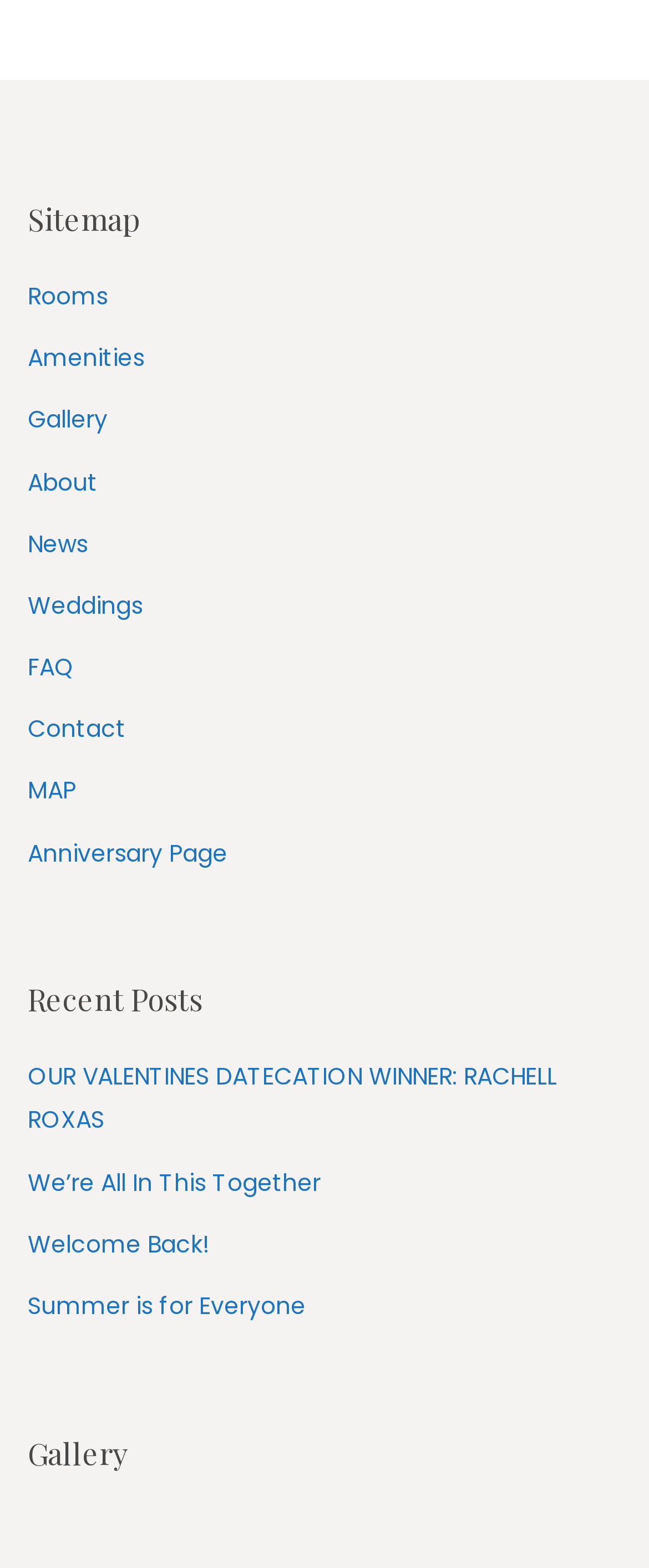Predict the bounding box of the UI element based on the description: "Summer is for Everyone". The coordinates should be four float numbers between 0 and 1, formatted as [left, top, right, bottom].

[0.043, 0.822, 0.471, 0.843]